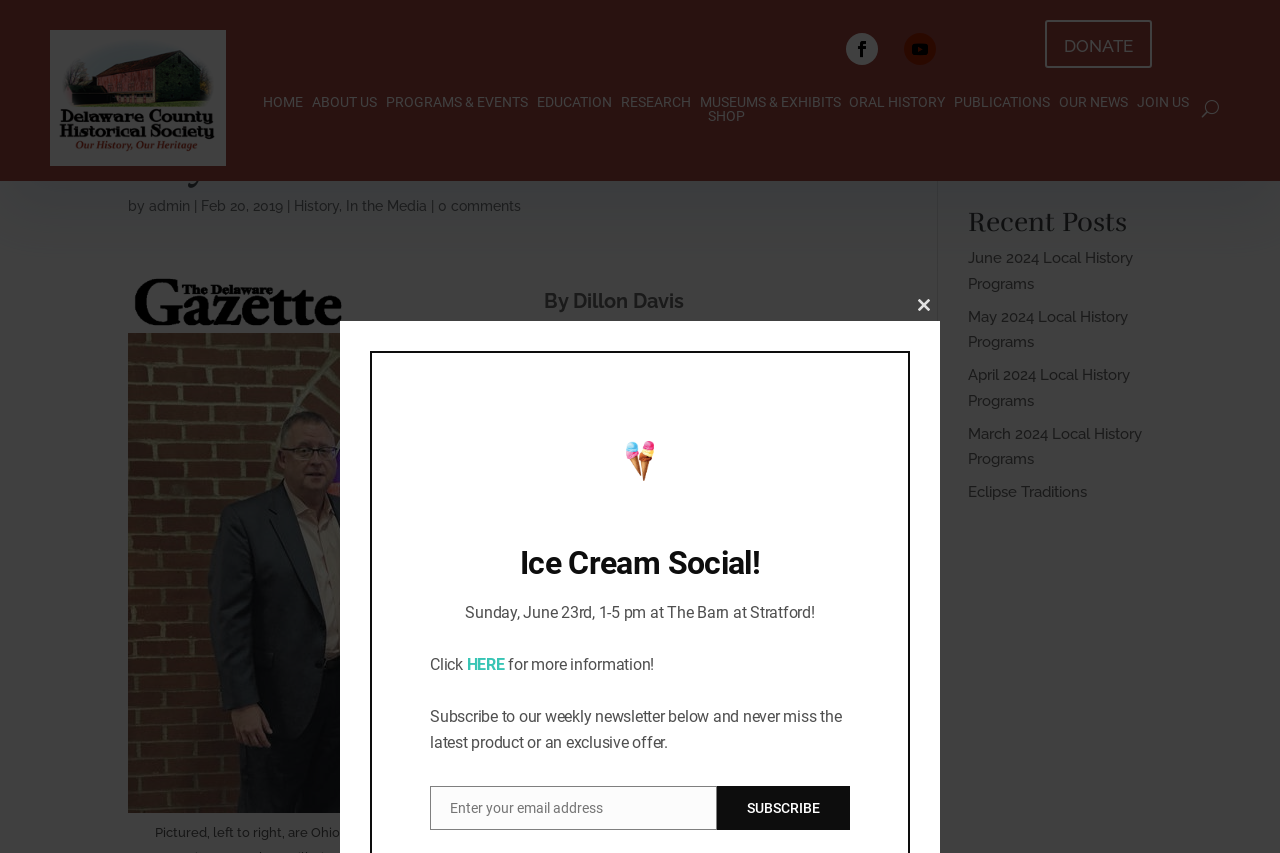Predict the bounding box coordinates of the area that should be clicked to accomplish the following instruction: "Click the link to learn more about the Ice Cream Social event". The bounding box coordinates should consist of four float numbers between 0 and 1, i.e., [left, top, right, bottom].

[0.364, 0.767, 0.394, 0.79]